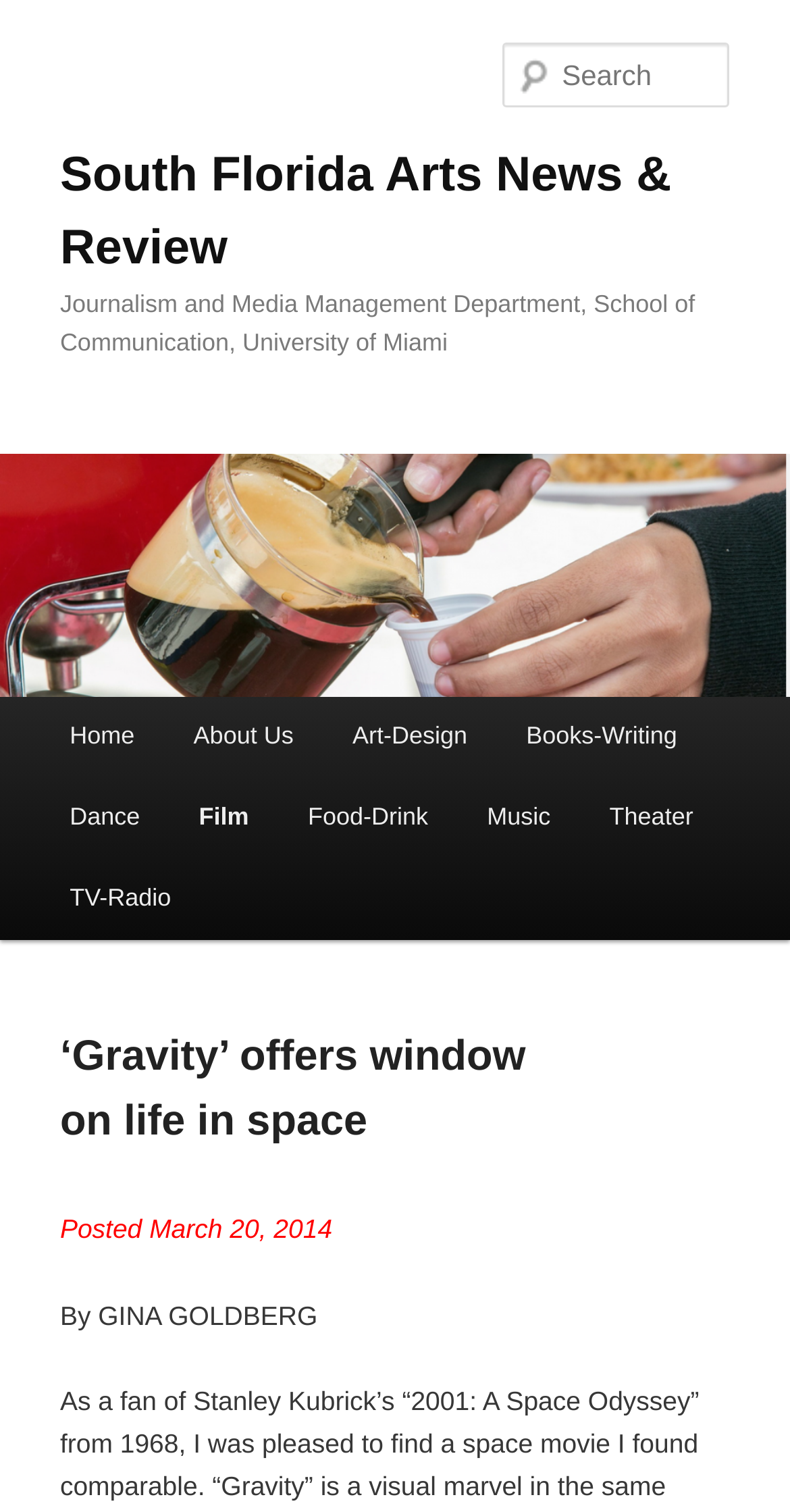Answer the question with a brief word or phrase:
What is the name of the website?

South Florida Arts News & Review